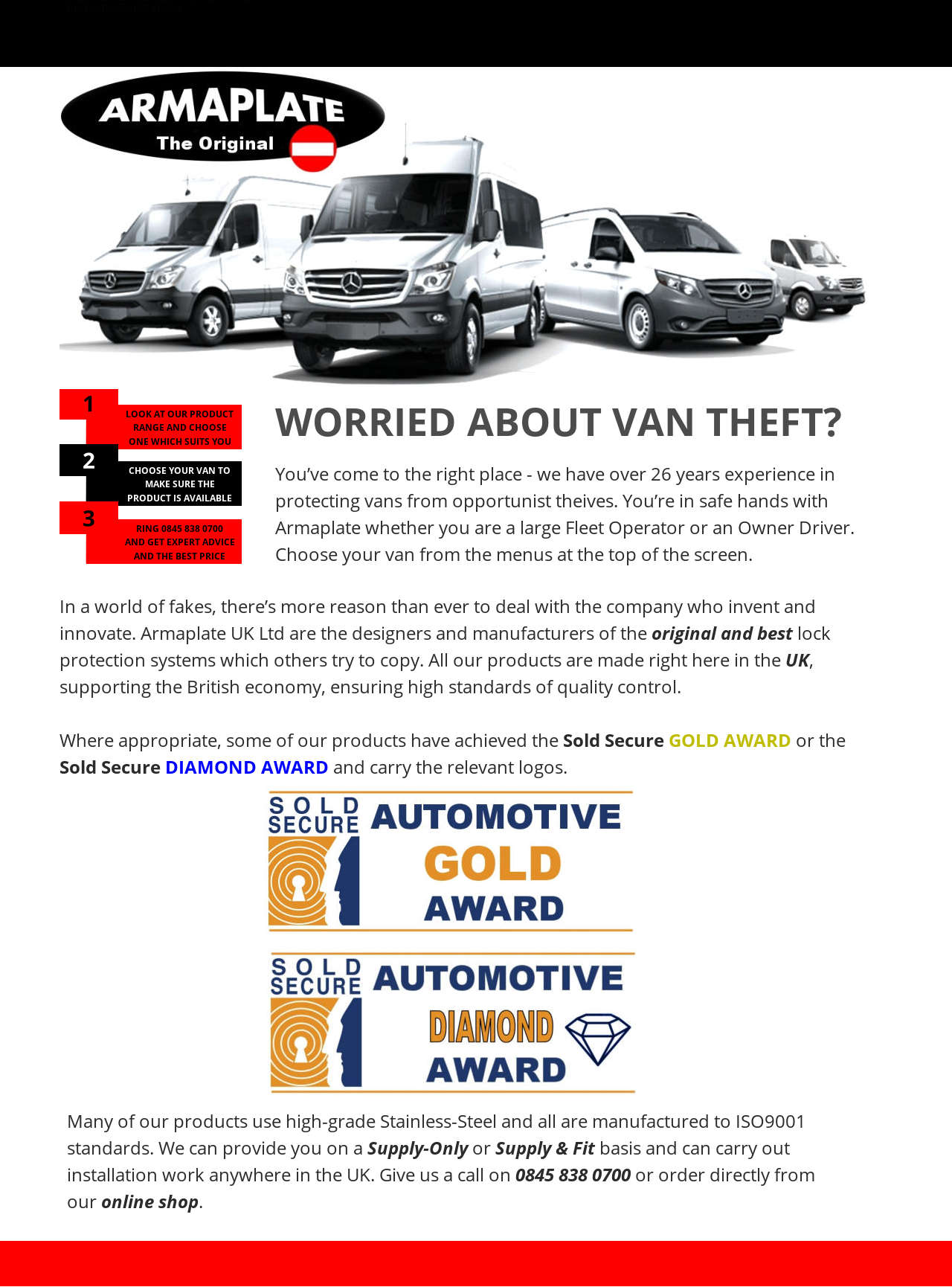What is the focus of the company?
Offer a detailed and full explanation in response to the question.

The focus of the company is on protecting vans from theft attacks, as mentioned in the meta description and the text 'WORRIED ABOUT VAN THEFT?' on the webpage.